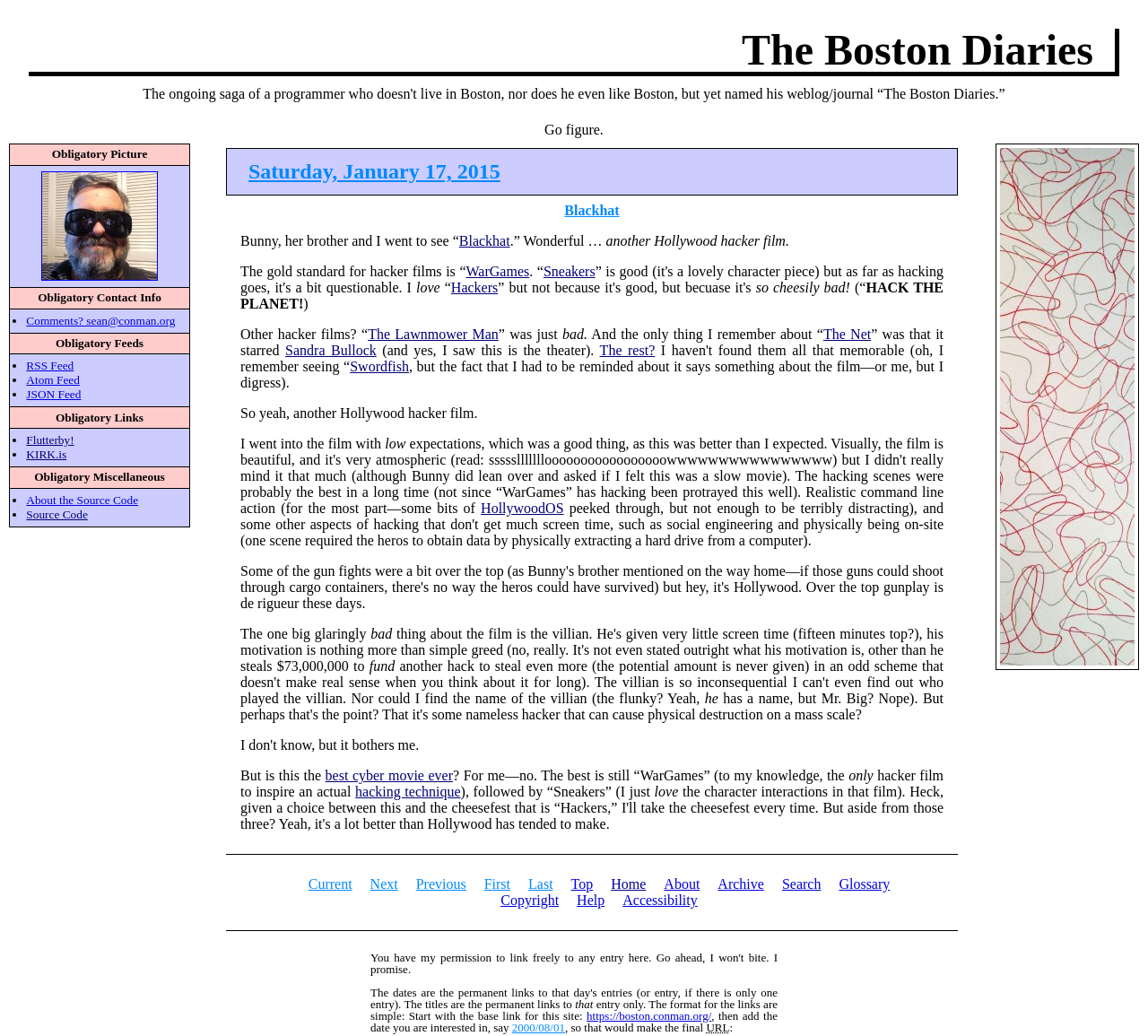Determine the bounding box coordinates of the clickable region to follow the instruction: "Click on the link to read about WarGames".

[0.406, 0.255, 0.461, 0.269]